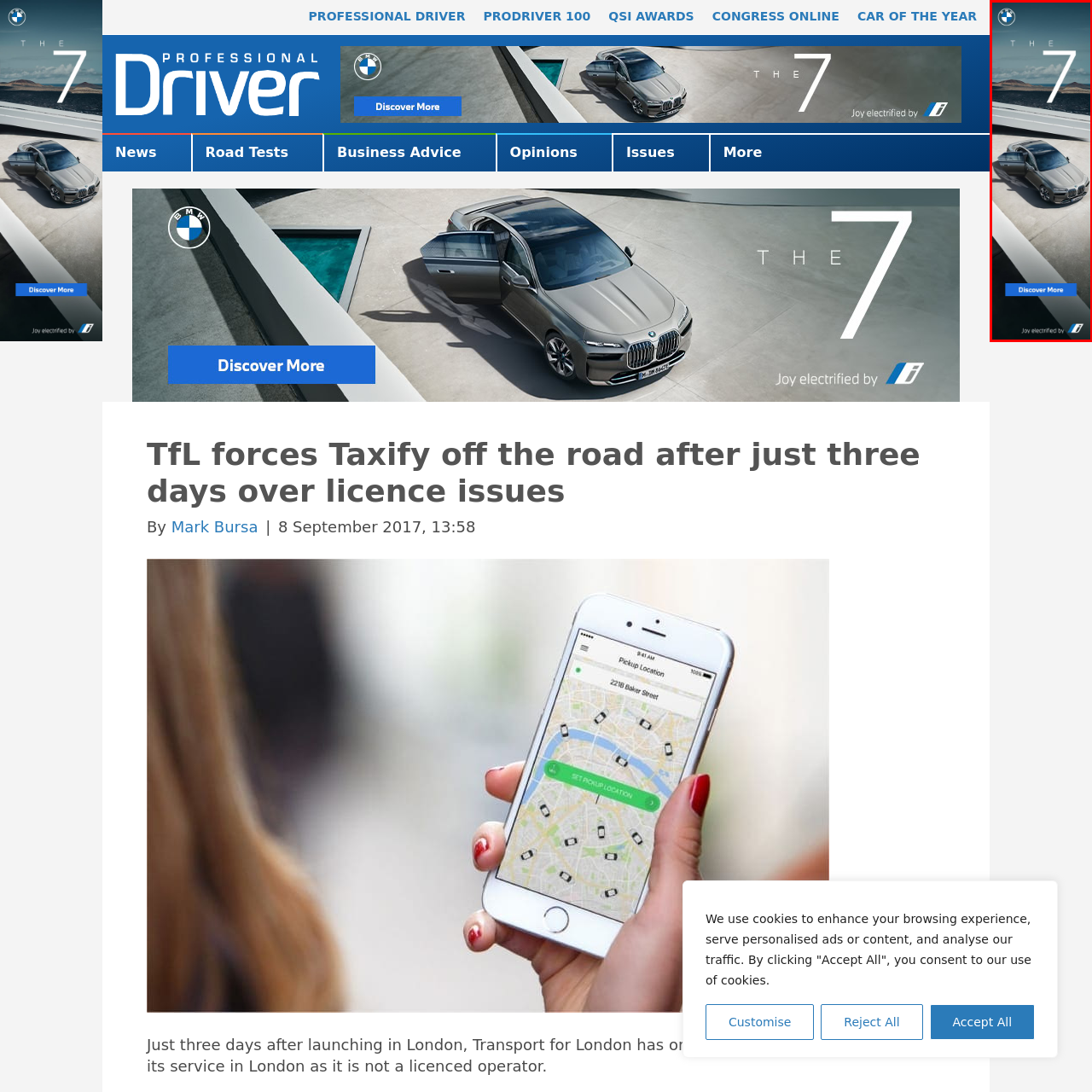Please provide a comprehensive description of the image that is enclosed within the red boundary.

This striking advertisement showcases the sleek and luxurious BMW 7 Series, positioned elegantly against a scenic backdrop of water and shoreline. The car is depicted with its door open, inviting onlookers to explore the high-end interior and cutting-edge features that embody sophistication and innovation. The minimalist design of the ad features the prominent tagline "THE 7" in bold, modern typography, reinforcing the vehicle's premium status. Below, a blue button encourages viewers to "Discover More," suggesting further engagement with the brand and vehicle offerings. This image captures the essence of luxury driving, highlighting the BMW brand's commitment to both performance and style with the slogan "Joy electrified by."